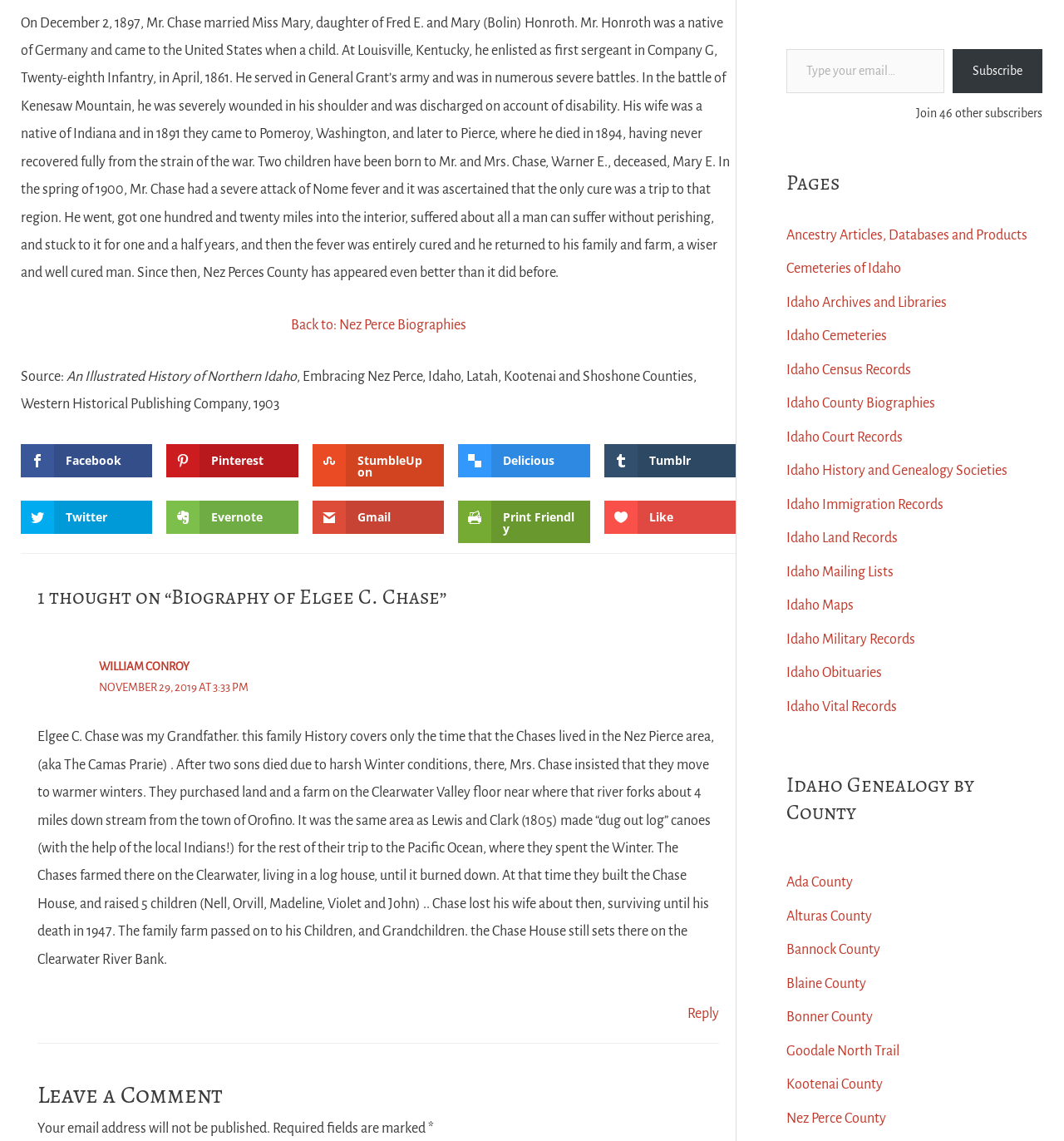Respond to the following query with just one word or a short phrase: 
Who is Elgee C. Chase?

Grandfather